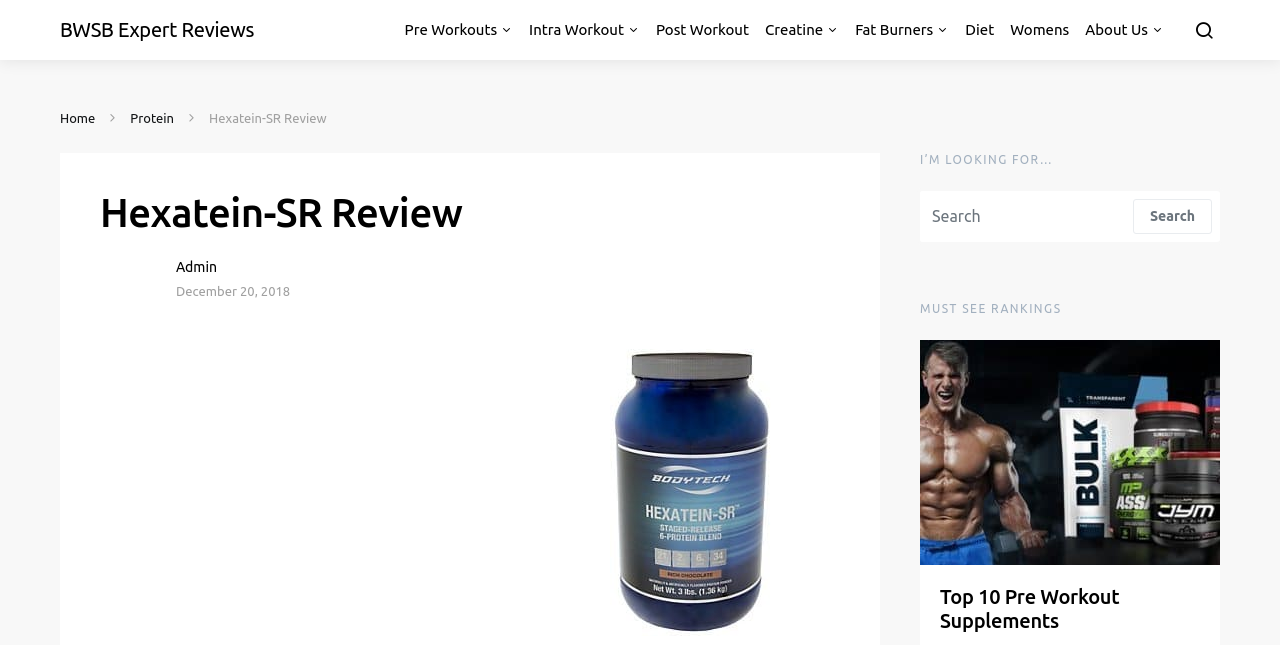Locate the bounding box coordinates of the element that should be clicked to execute the following instruction: "Search for a product".

[0.719, 0.296, 0.953, 0.375]